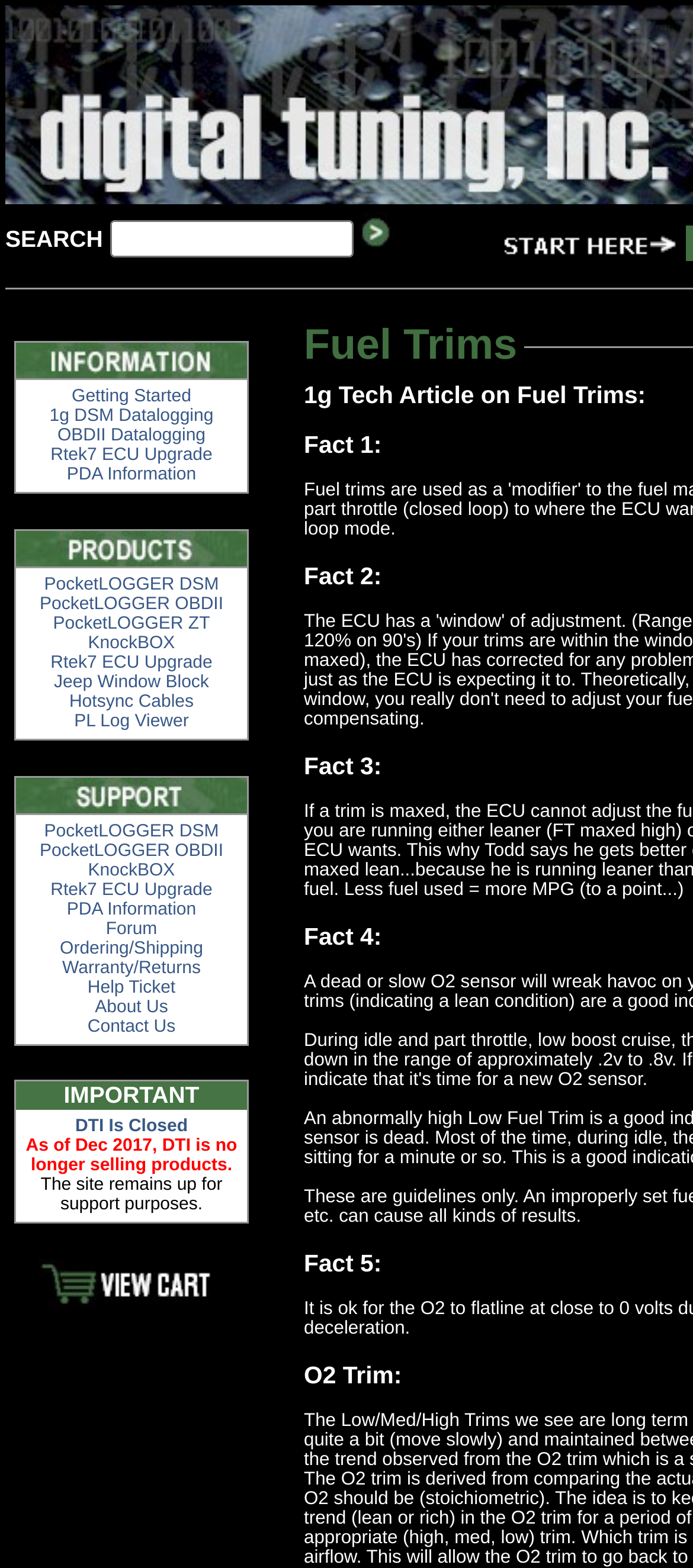What is the purpose of the links at the bottom of the webpage?
Refer to the image and offer an in-depth and detailed answer to the question.

The links at the bottom of the webpage provide access to support and information resources, including forums, ordering and shipping information, warranty and returns, and contact information. These links are likely intended to help users find answers to their questions and resolve any issues they may have with the products or services offered on the webpage.